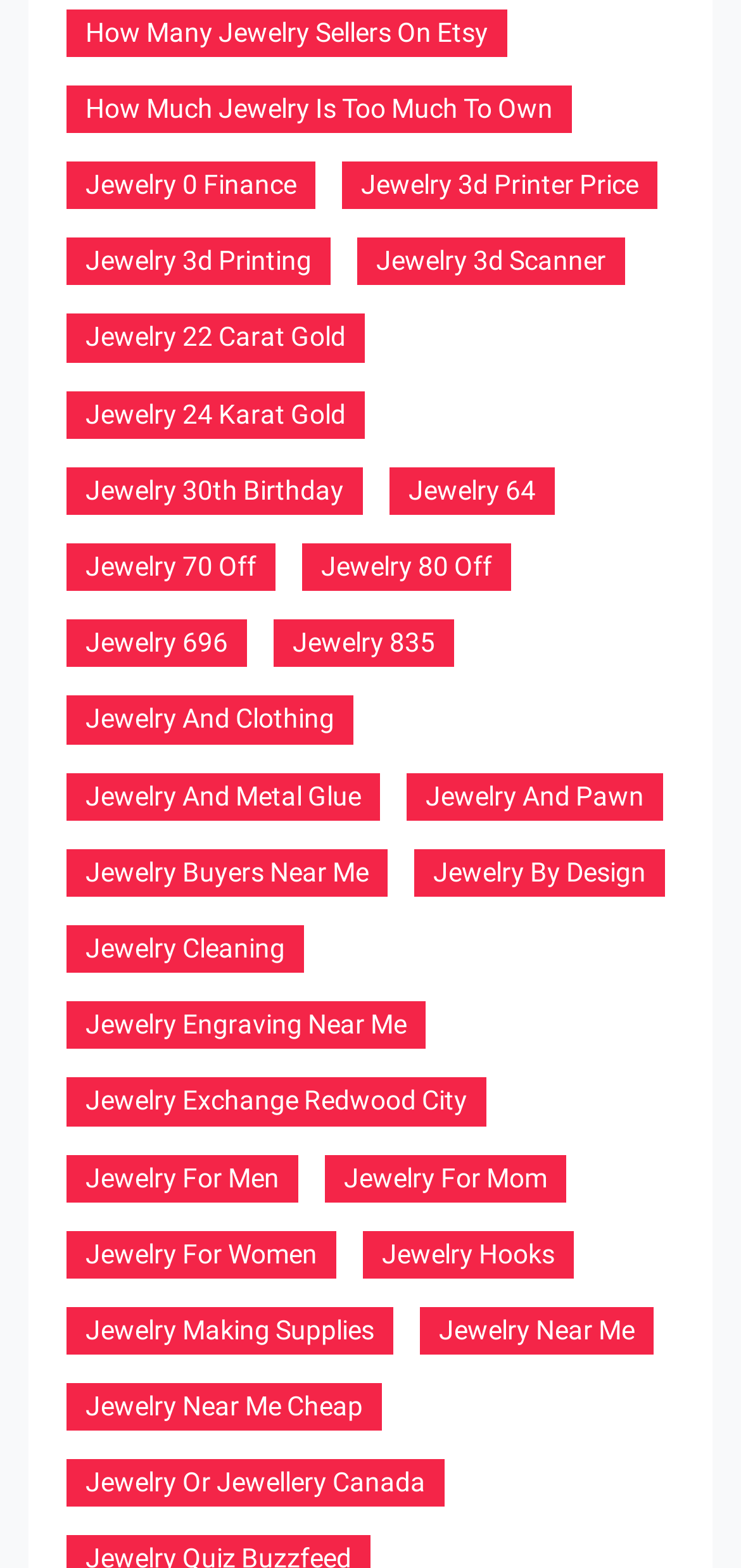Locate the bounding box coordinates of the clickable region to complete the following instruction: "Explore 'Jewelry And Pawn'."

[0.549, 0.493, 0.895, 0.523]